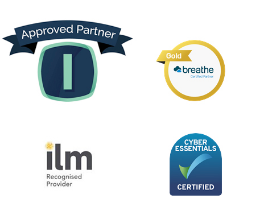What does the 'Cyber Essentials Certified' logo indicate?
Deliver a detailed and extensive answer to the question.

The 'Cyber Essentials Certified' logo is located in the lower right corner of the image. This logo indicates that the company is compliant with essential cybersecurity standards, demonstrating its commitment to security in its HR solutions and protecting sensitive information.